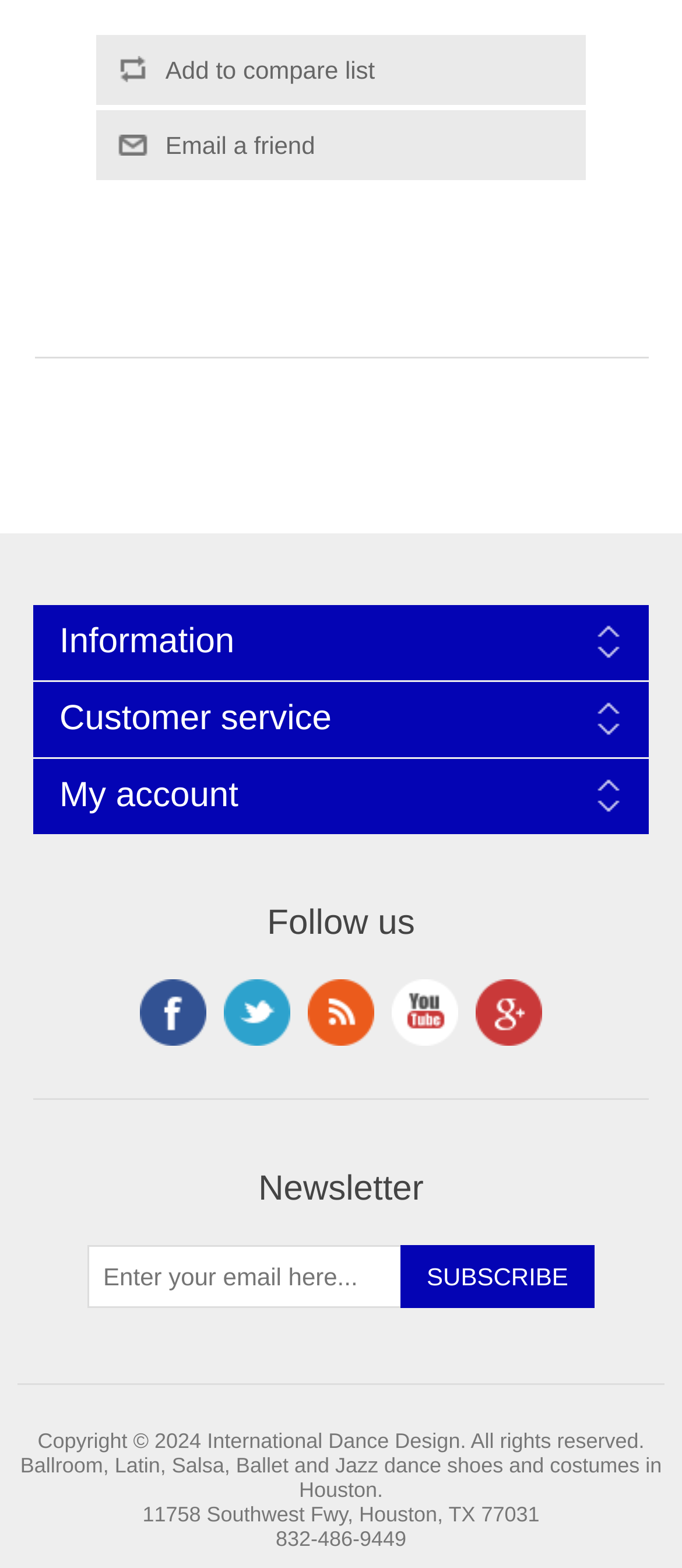Could you specify the bounding box coordinates for the clickable section to complete the following instruction: "Add to compare list"?

[0.14, 0.022, 0.86, 0.067]